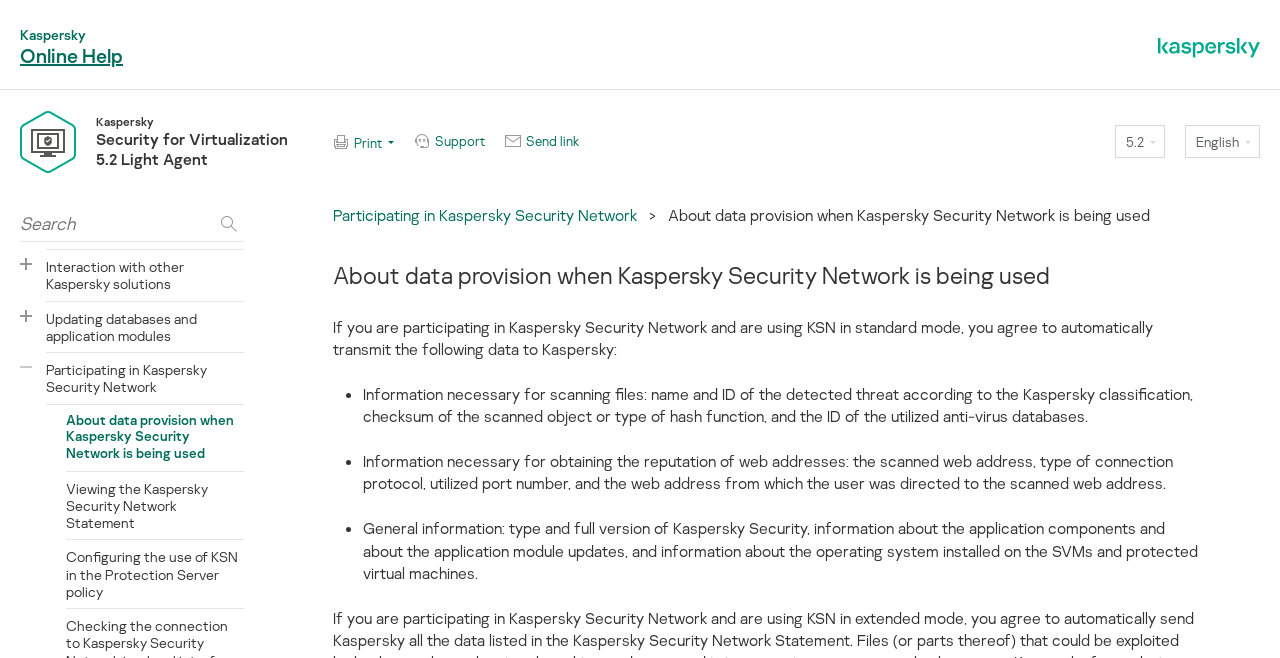Using the given element description, provide the bounding box coordinates (top-left x, top-left y, bottom-right x, bottom-right y) for the corresponding UI element in the screenshot: Scanning the virtual machine

[0.036, 0.328, 0.191, 0.38]